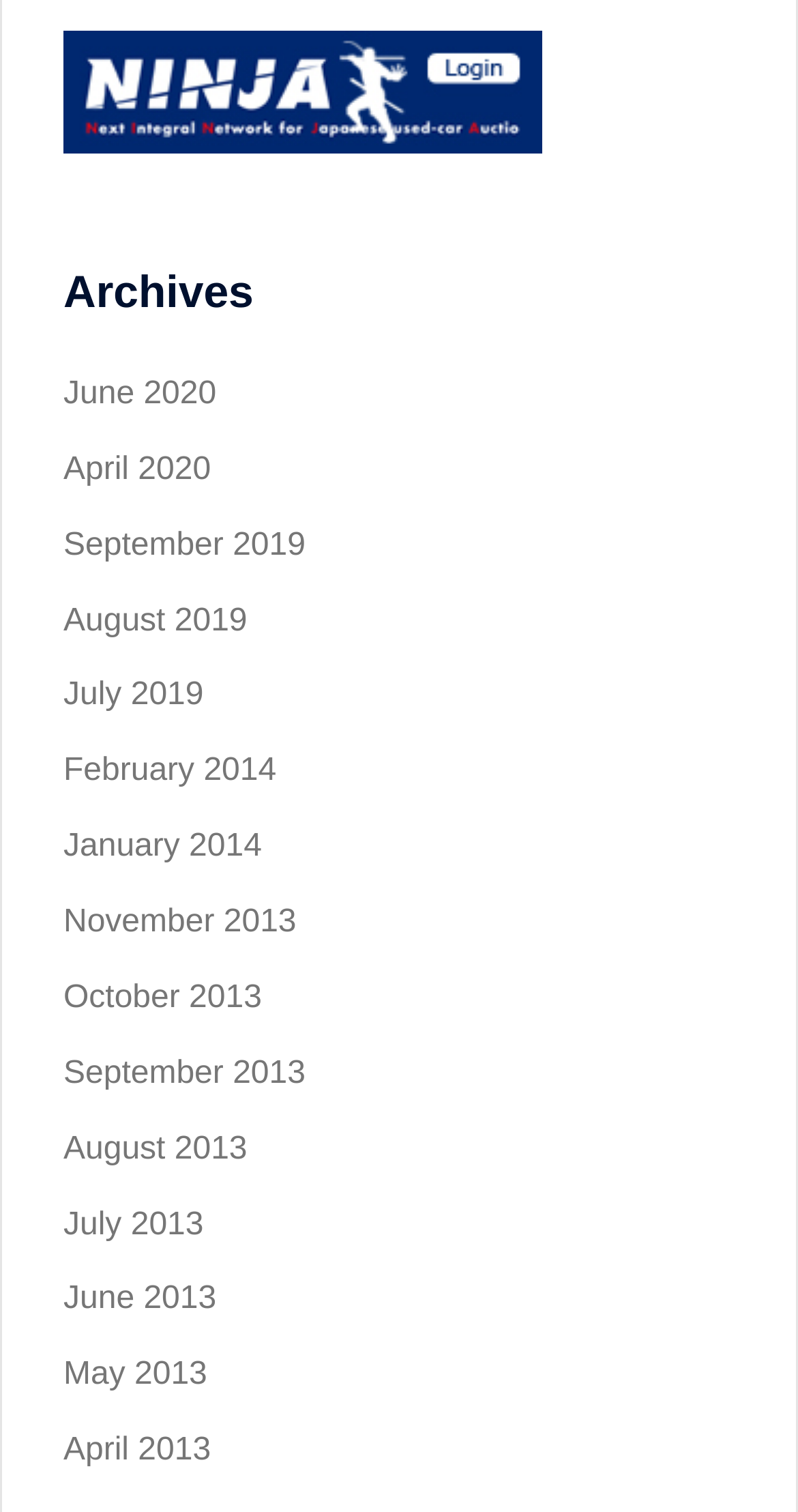Find the bounding box coordinates of the area that needs to be clicked in order to achieve the following instruction: "visit September 2019". The coordinates should be specified as four float numbers between 0 and 1, i.e., [left, top, right, bottom].

[0.079, 0.349, 0.383, 0.372]